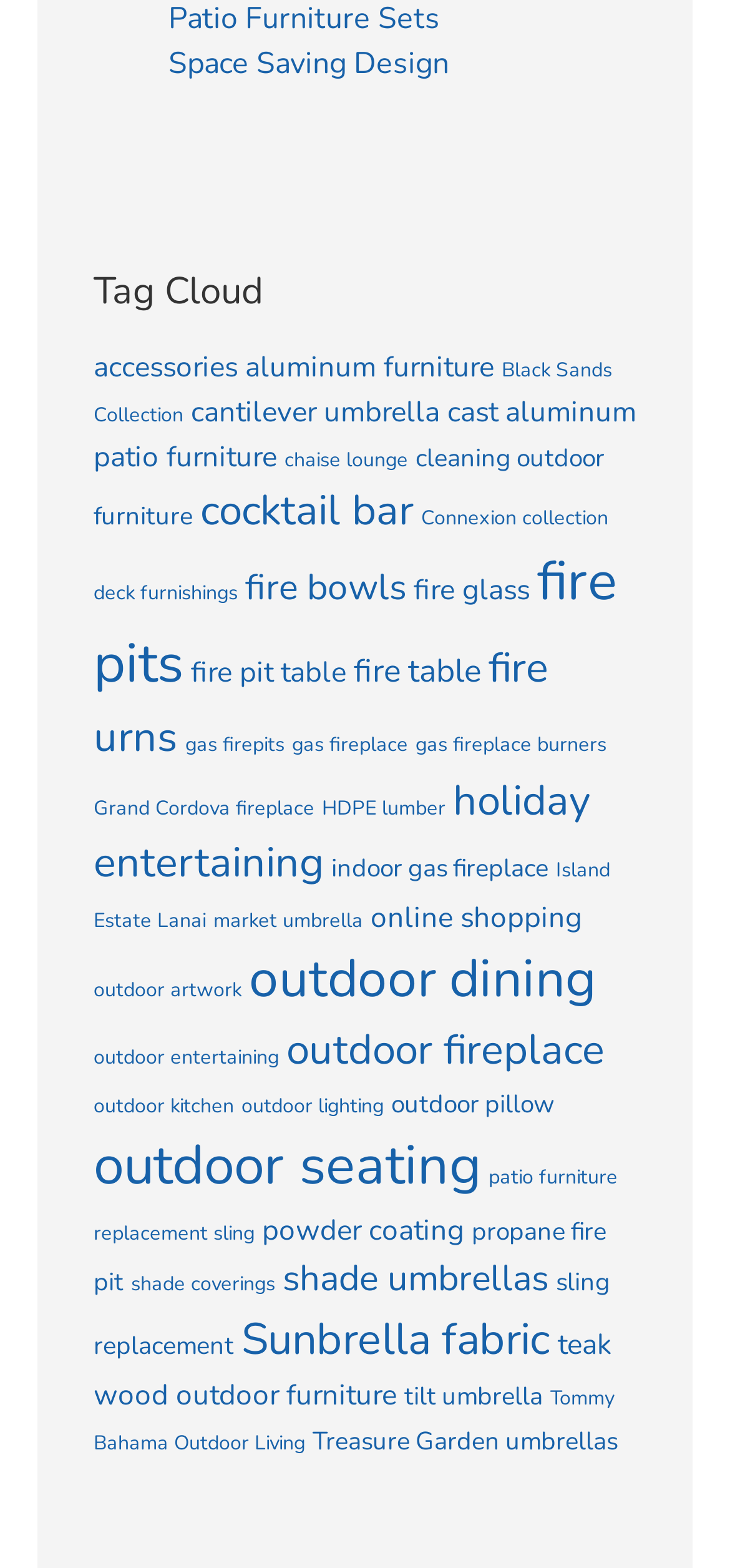Provide the bounding box coordinates of the section that needs to be clicked to accomplish the following instruction: "Learn about 'Sunbrella fabric'."

[0.331, 0.835, 0.754, 0.873]